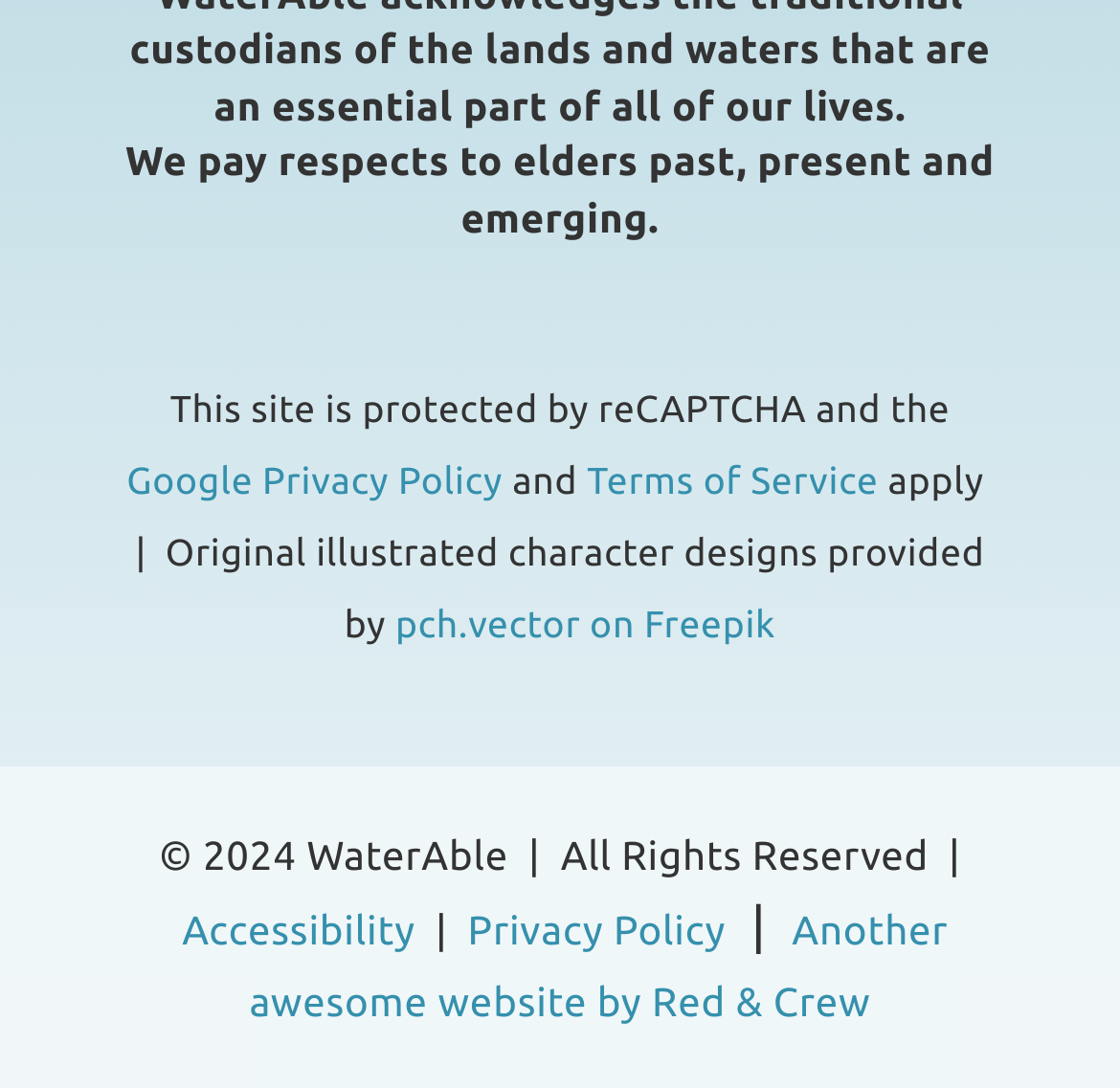What is the name of the platform where the original illustrated character designs were obtained from?
Provide a detailed and extensive answer to the question.

I found the name of the platform by looking at the link element with the text 'pch.vector on Freepik' which is located at the bottom of the webpage.